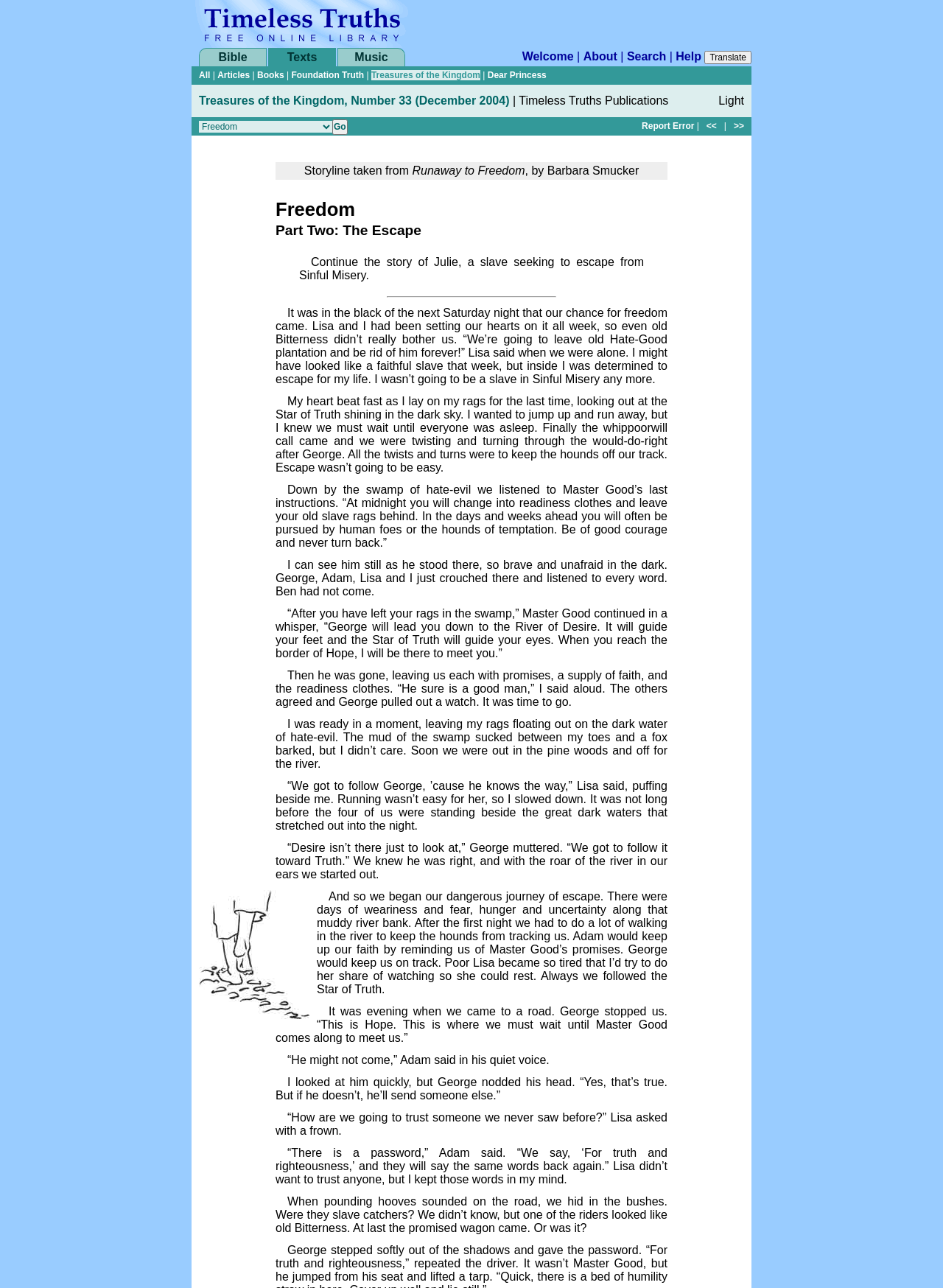Respond concisely with one word or phrase to the following query:
What is the name of the publication?

Timeless Truths Publications